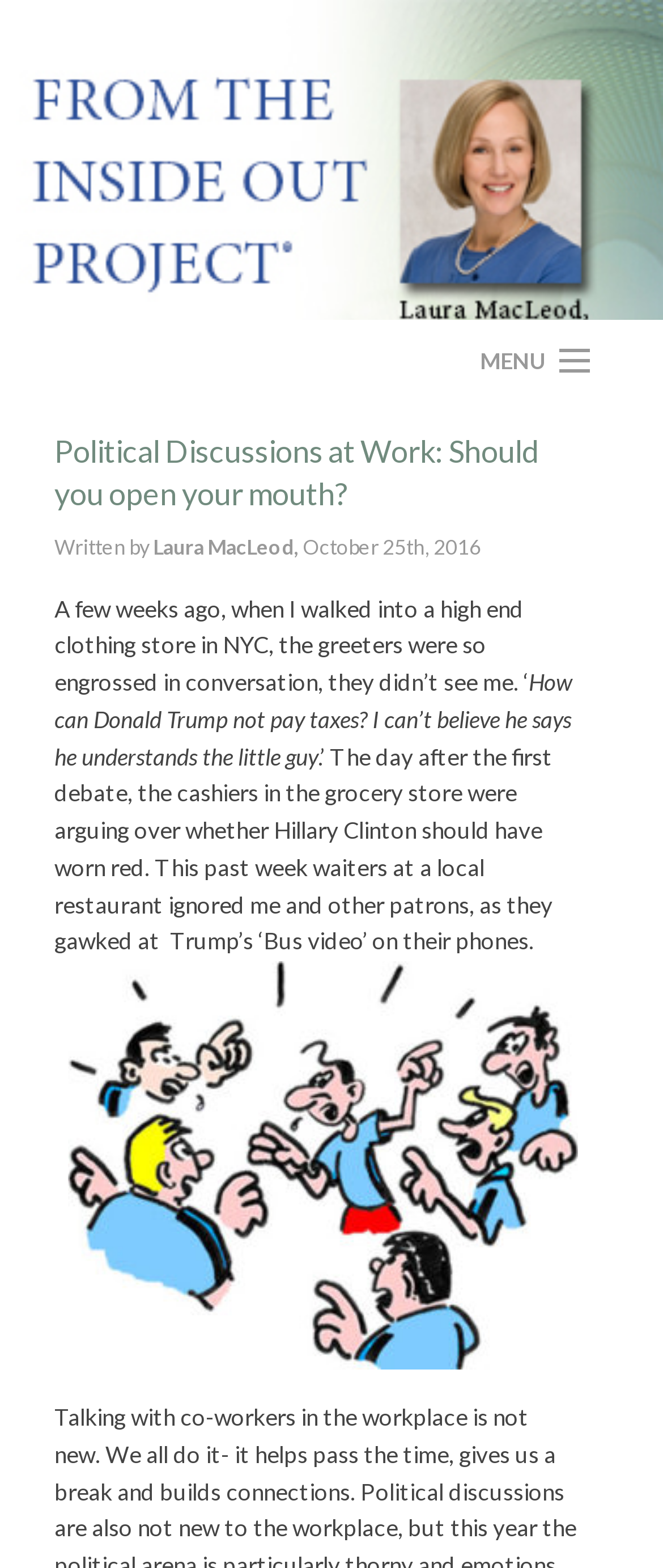Given the element description Laura MacLeod,, specify the bounding box coordinates of the corresponding UI element in the format (top-left x, top-left y, bottom-right x, bottom-right y). All values must be between 0 and 1.

[0.231, 0.34, 0.456, 0.356]